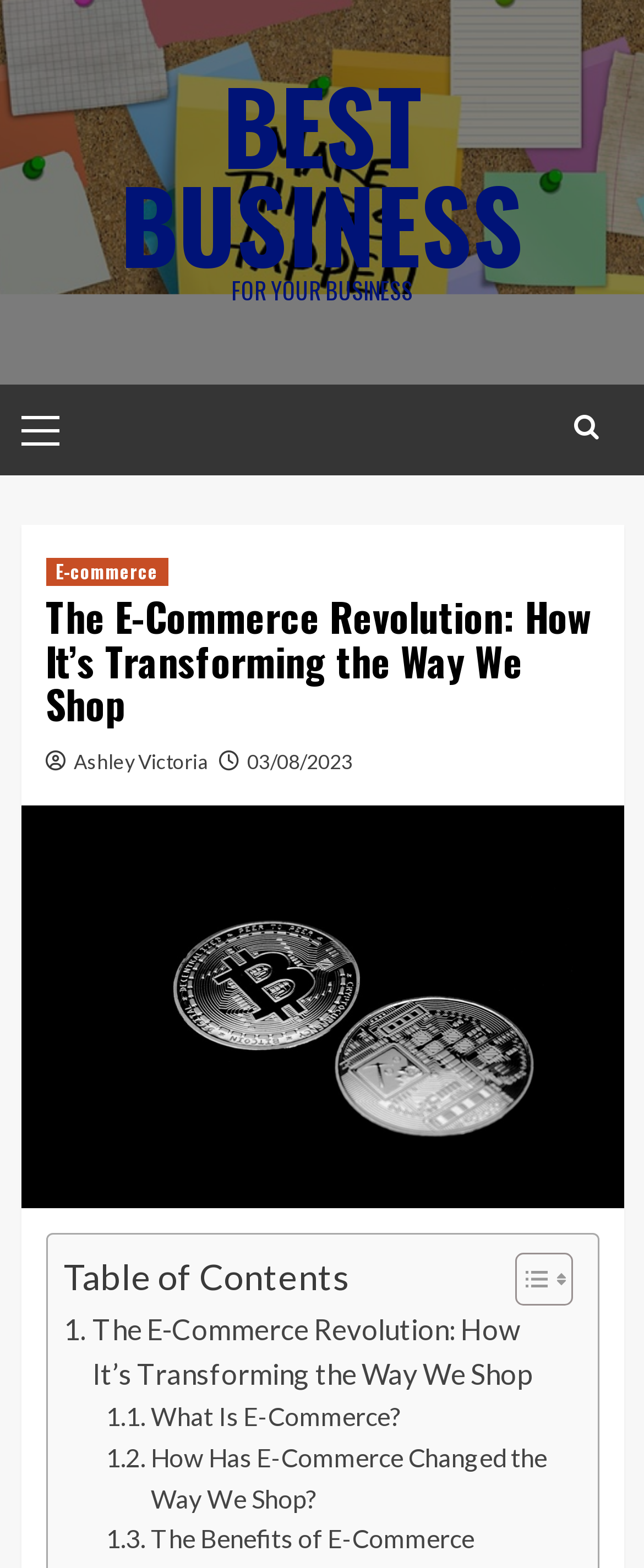Please provide the bounding box coordinates for the element that needs to be clicked to perform the following instruction: "Open the 'E-commerce' link". The coordinates should be given as four float numbers between 0 and 1, i.e., [left, top, right, bottom].

[0.071, 0.356, 0.26, 0.374]